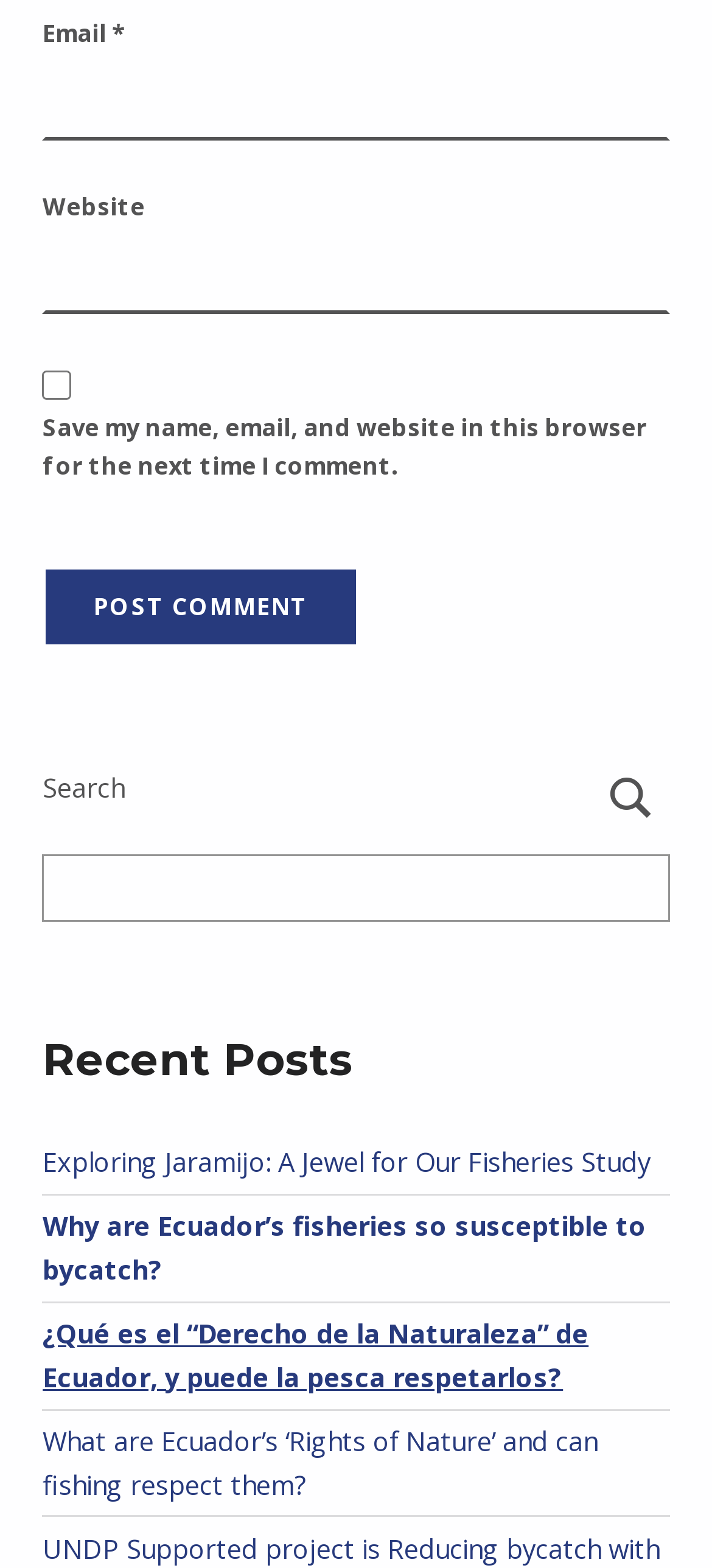Identify the bounding box coordinates of the region that should be clicked to execute the following instruction: "Check 'Save my name, email, and website in this browser for the next time I comment.'".

[0.06, 0.236, 0.101, 0.255]